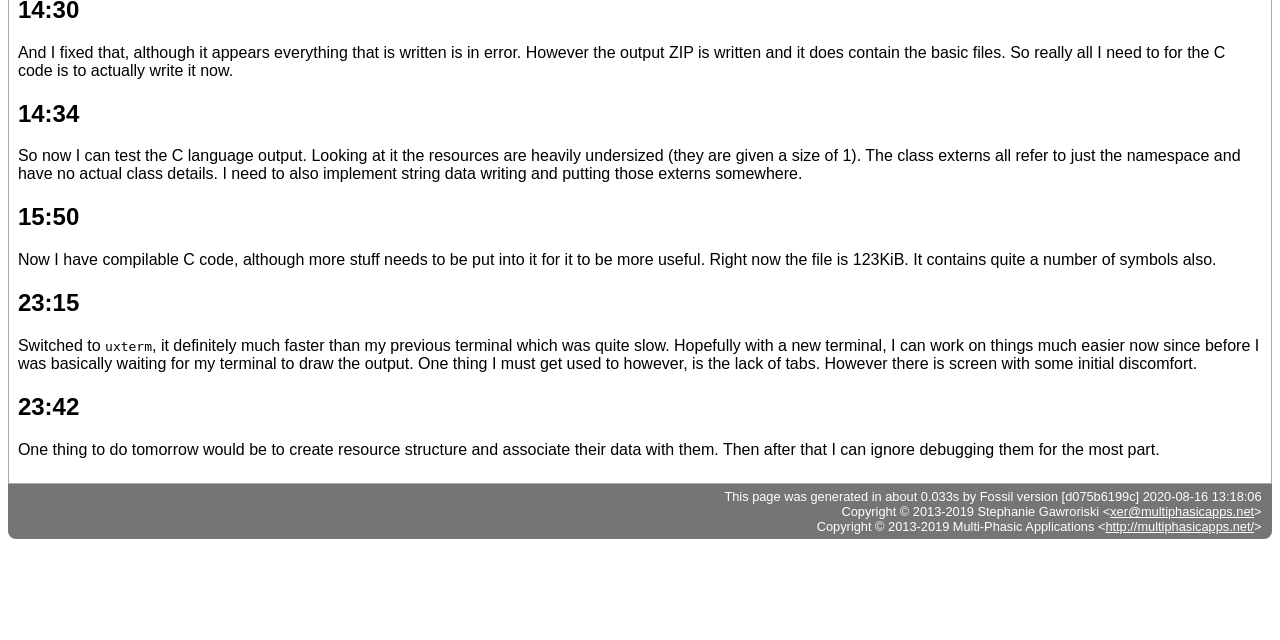Given the element description "xer@multiphasicapps.net", identify the bounding box of the corresponding UI element.

[0.867, 0.788, 0.98, 0.811]